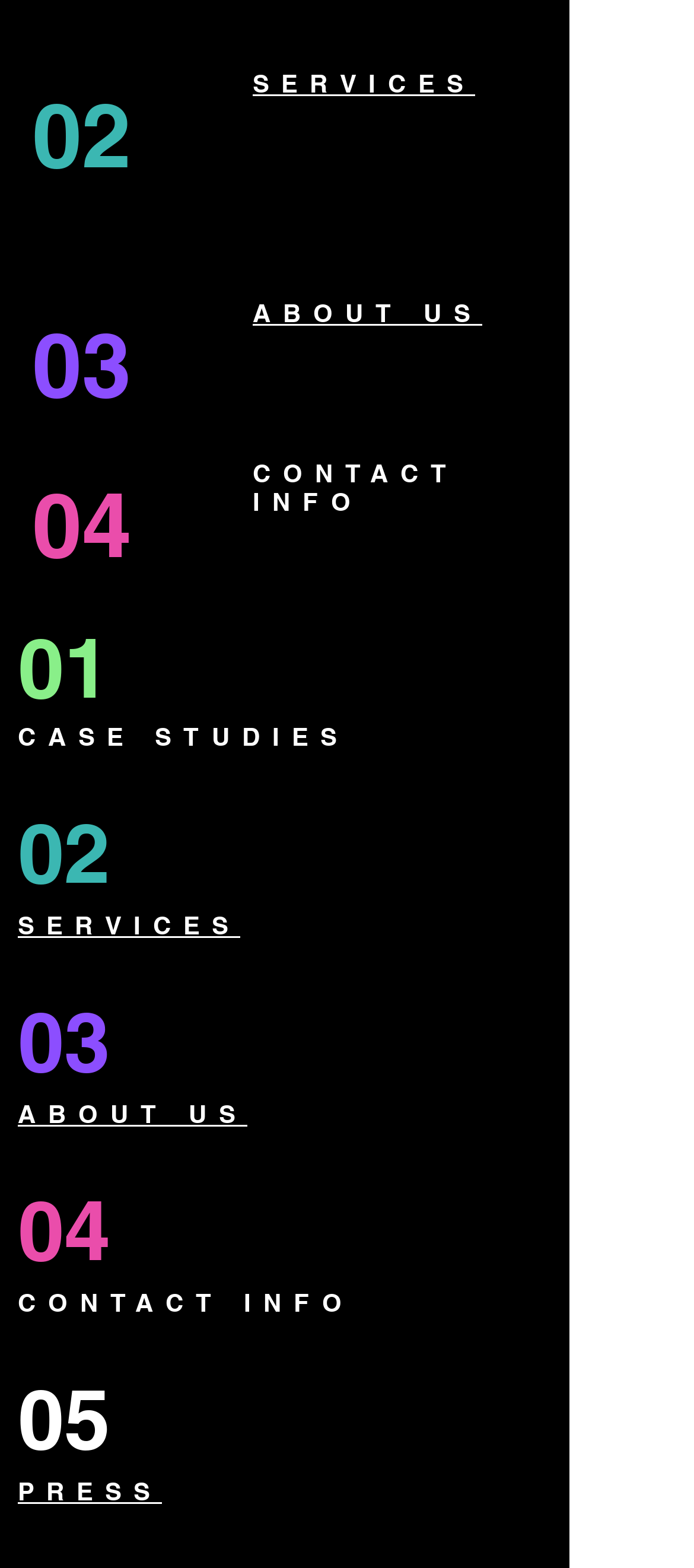Find the bounding box coordinates of the area to click in order to follow the instruction: "browse CASE STUDIES".

[0.026, 0.461, 0.503, 0.479]